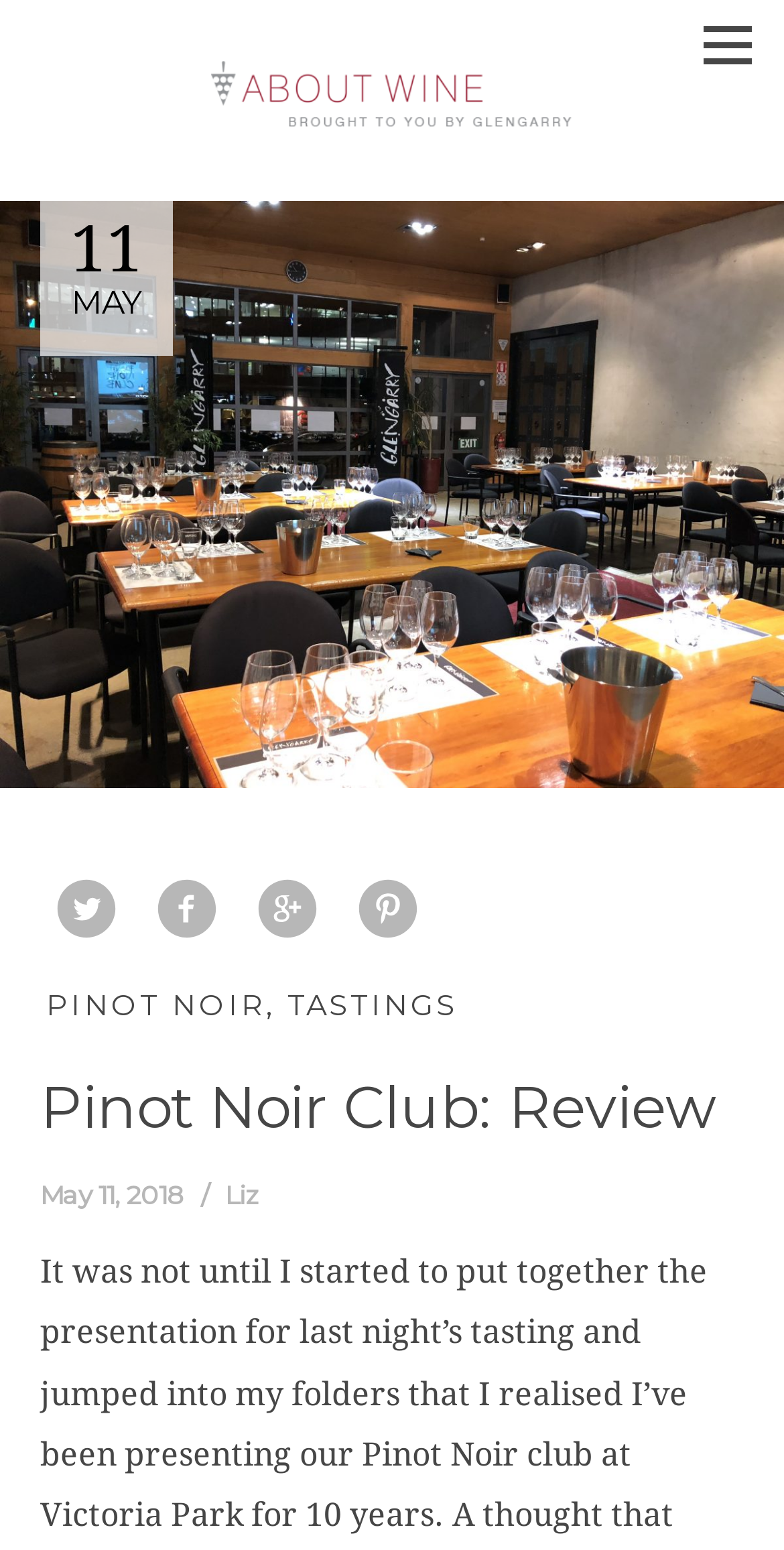From the screenshot, find the bounding box of the UI element matching this description: "title="Share this post on Twitter!"". Supply the bounding box coordinates in the form [left, top, right, bottom], each a float between 0 and 1.

[0.059, 0.567, 0.162, 0.611]